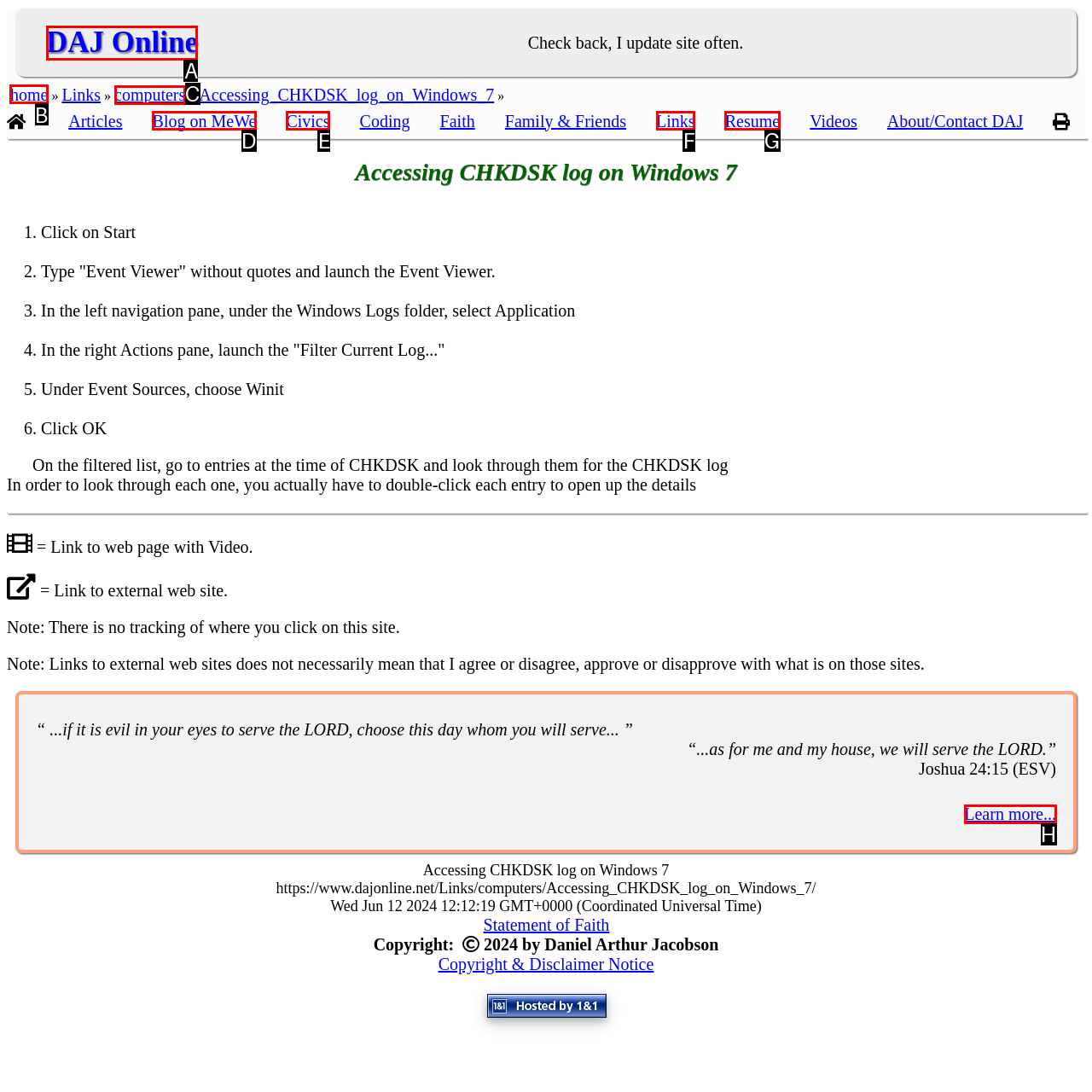Determine the correct UI element to click for this instruction: Click on 'home'. Respond with the letter of the chosen element.

B